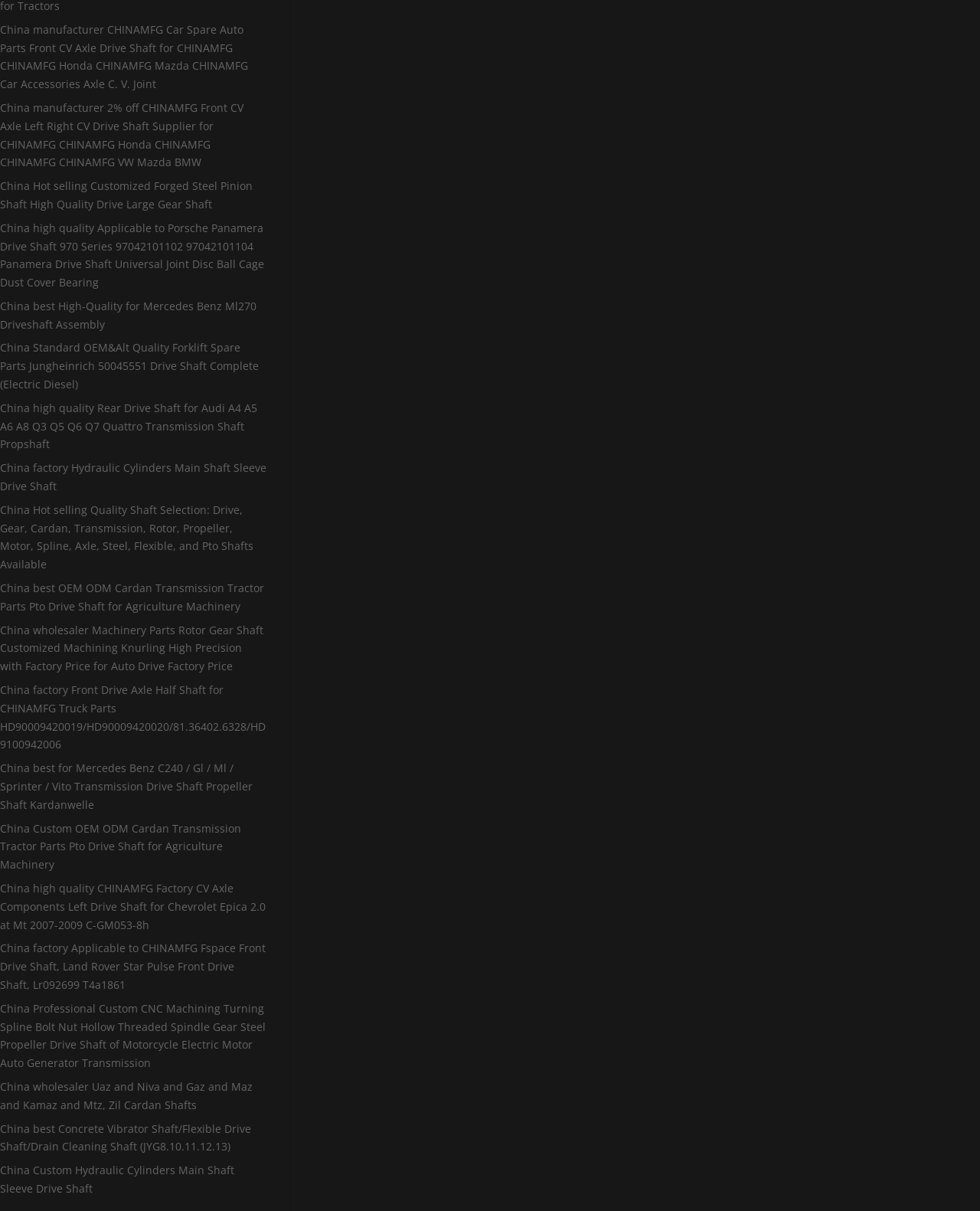Please identify the bounding box coordinates of the element's region that needs to be clicked to fulfill the following instruction: "View China manufacturer CHINAMFG Car Spare Auto Parts Front CV Axle Drive Shaft for CHINAMFG CHINAMFG Honda CHINAMFG Mazda CHINAMFG Car Accessories Axle C. V. Joint". The bounding box coordinates should consist of four float numbers between 0 and 1, i.e., [left, top, right, bottom].

[0.0, 0.018, 0.253, 0.075]